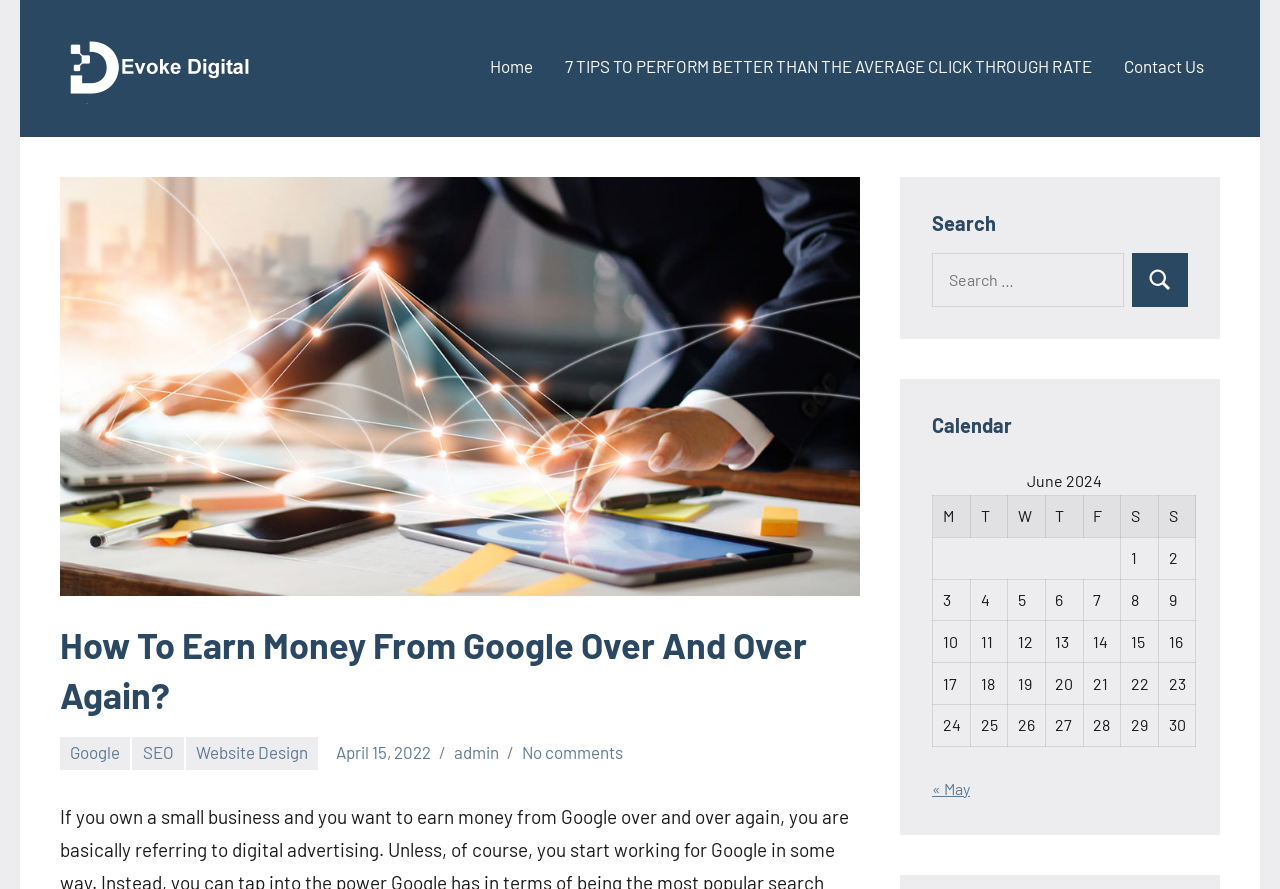With reference to the image, please provide a detailed answer to the following question: What is the current month displayed in the calendar?

The calendar is located on the right side of the webpage, and it displays the current month, which is June 2024, along with the days of the month.